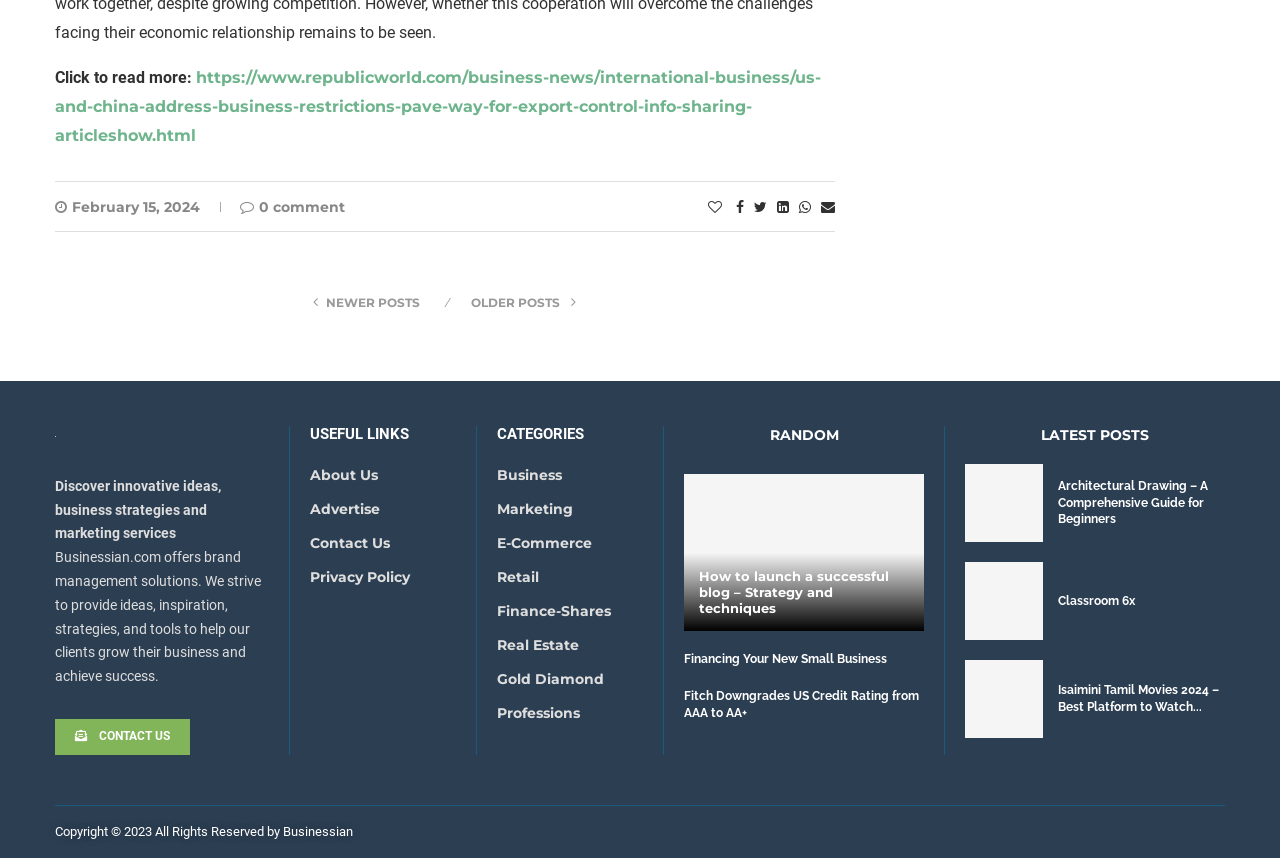Based on the image, please elaborate on the answer to the following question:
How many social media sharing options are available?

I counted the number of social media sharing options by looking at the links with icons and text such as 'Share on Facebook', 'Share on Twitter', etc. There are 6 options in total.